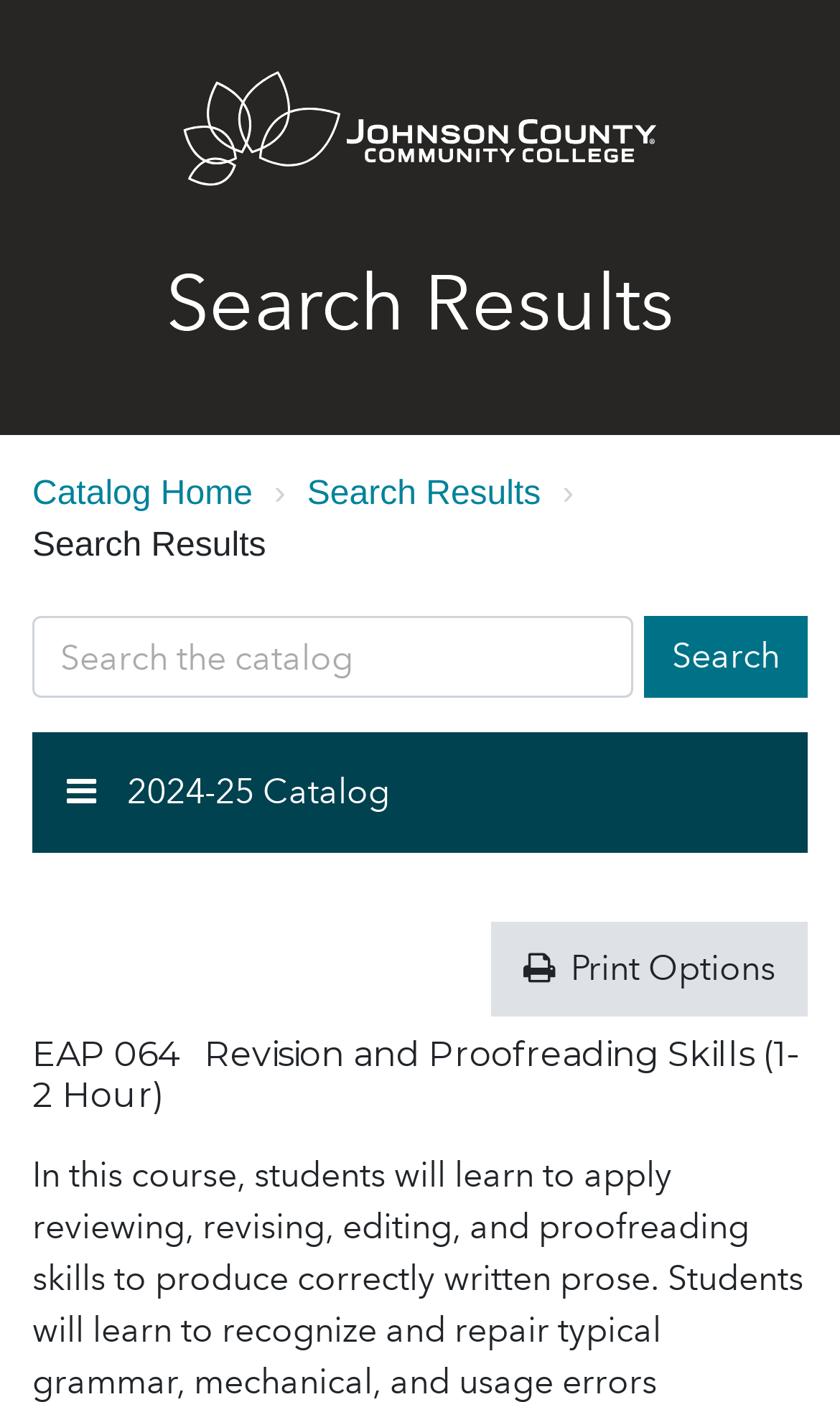Respond to the question below with a single word or phrase:
How many buttons are there in the search section?

2